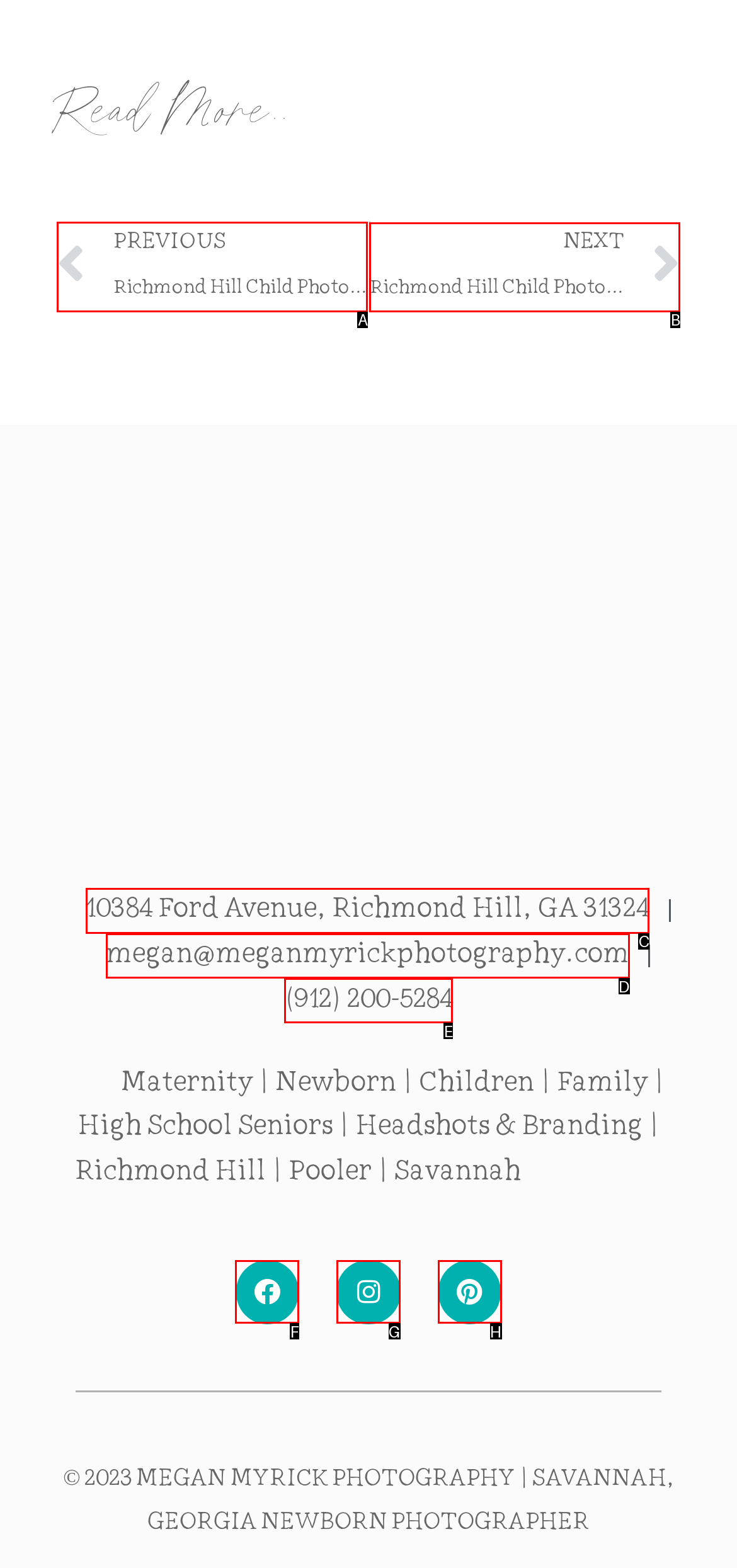To execute the task: Click on 'NEXT Richmond Hill Child Photographer | Fortunate Enough Next', which one of the highlighted HTML elements should be clicked? Answer with the option's letter from the choices provided.

B